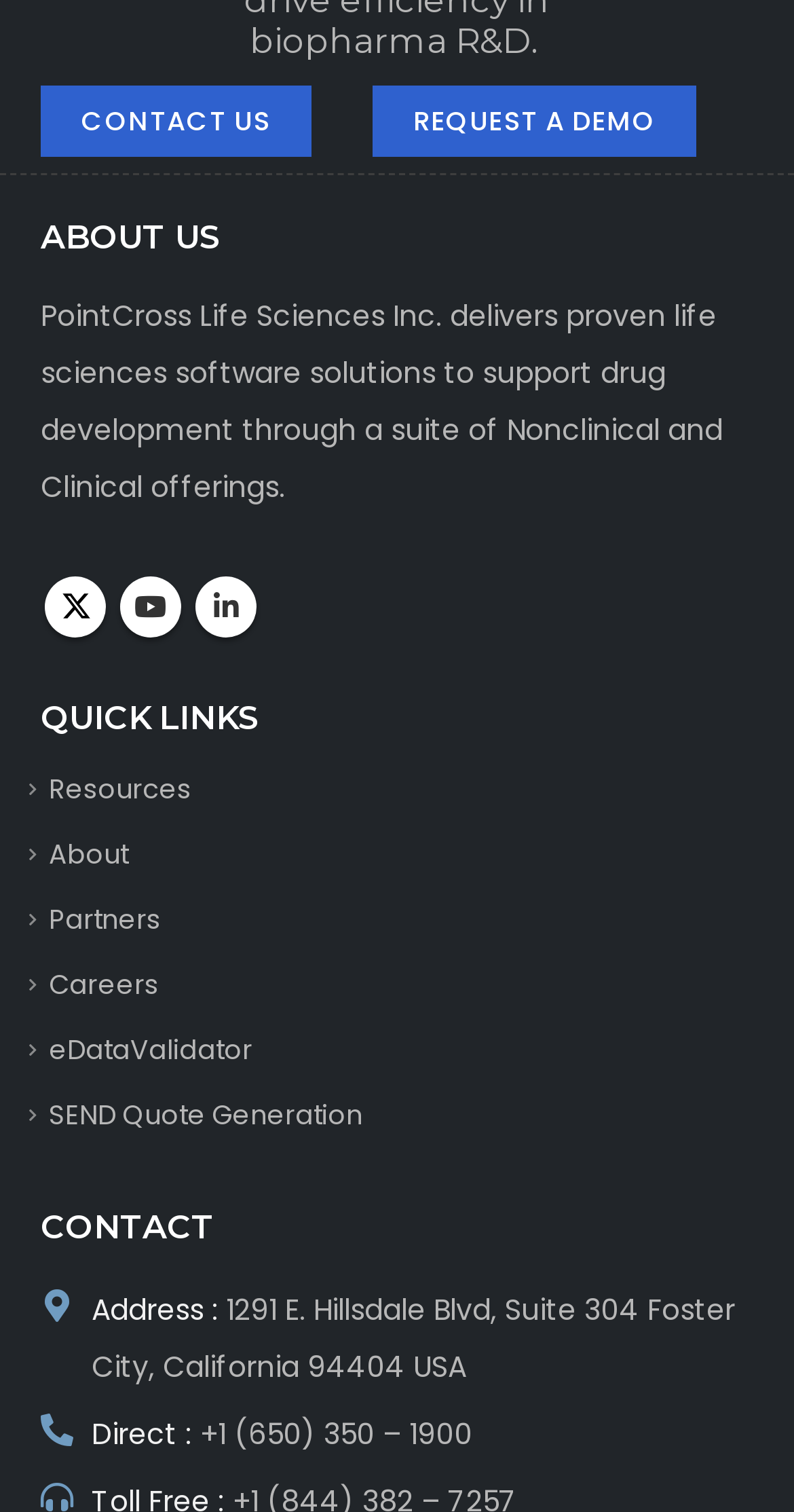Pinpoint the bounding box coordinates of the clickable element needed to complete the instruction: "Click on CONTACT US". The coordinates should be provided as four float numbers between 0 and 1: [left, top, right, bottom].

[0.051, 0.057, 0.392, 0.104]